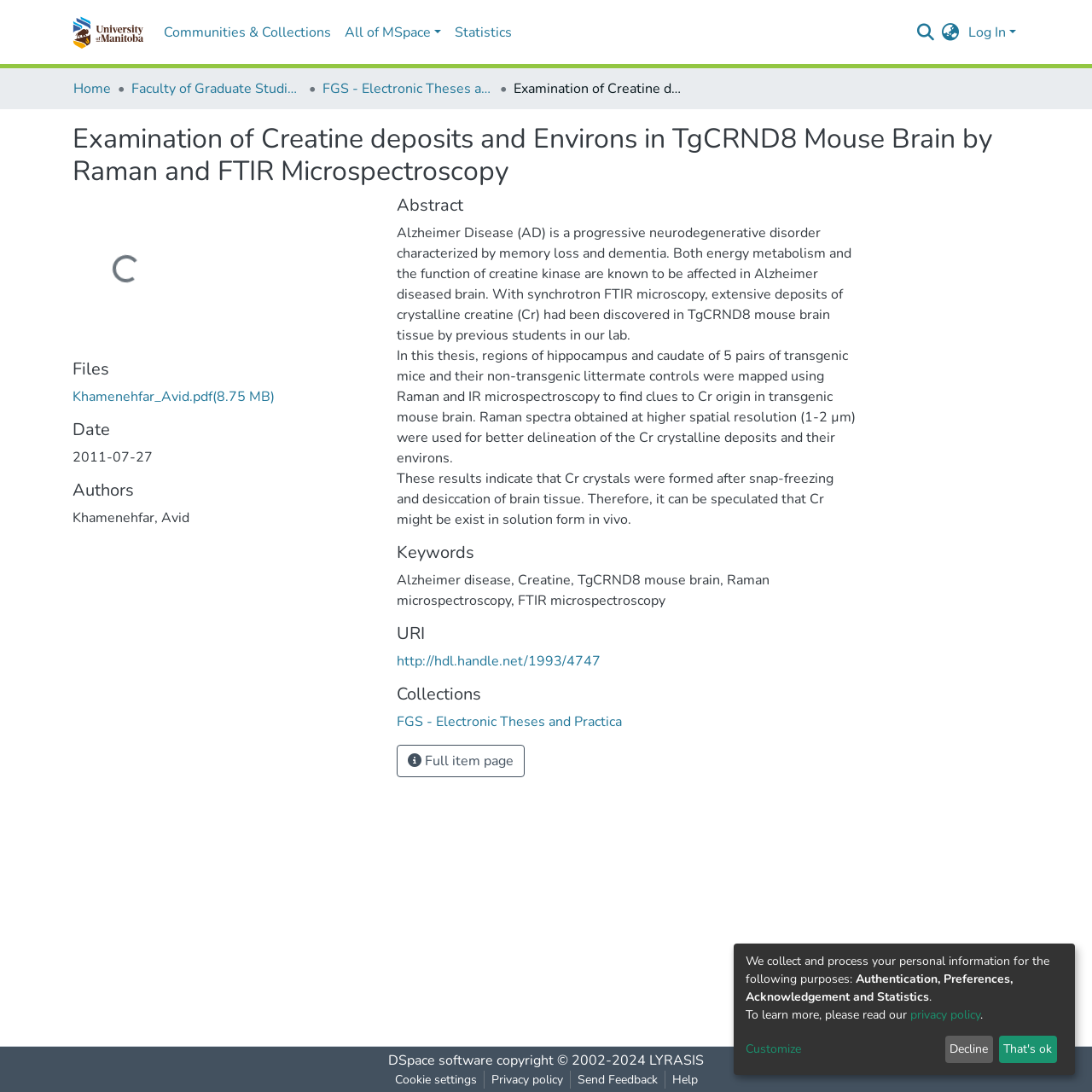How many files are associated with this thesis?
Analyze the screenshot and provide a detailed answer to the question.

I found the answer by looking at the 'Files' section of the webpage, where there is a single link to a PDF file named 'Khamenehfar_Avid.pdf'. This suggests that there is only one file associated with this thesis.